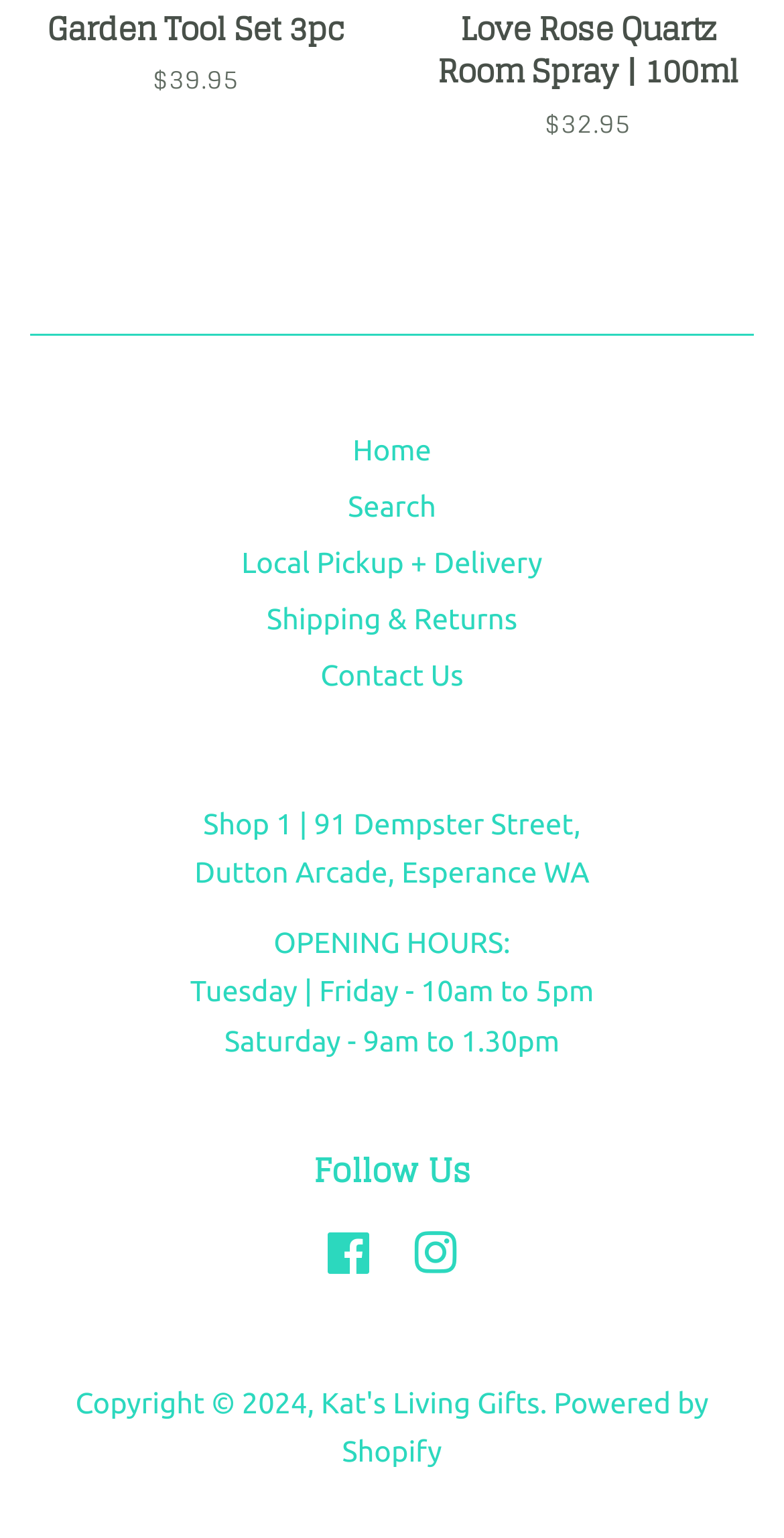Provide a thorough and detailed response to the question by examining the image: 
How many social media platforms are linked on the website?

I found the social media links by looking at the link elements with the contents 'Facebook' and 'Instagram' which are located below the 'Follow Us' heading.